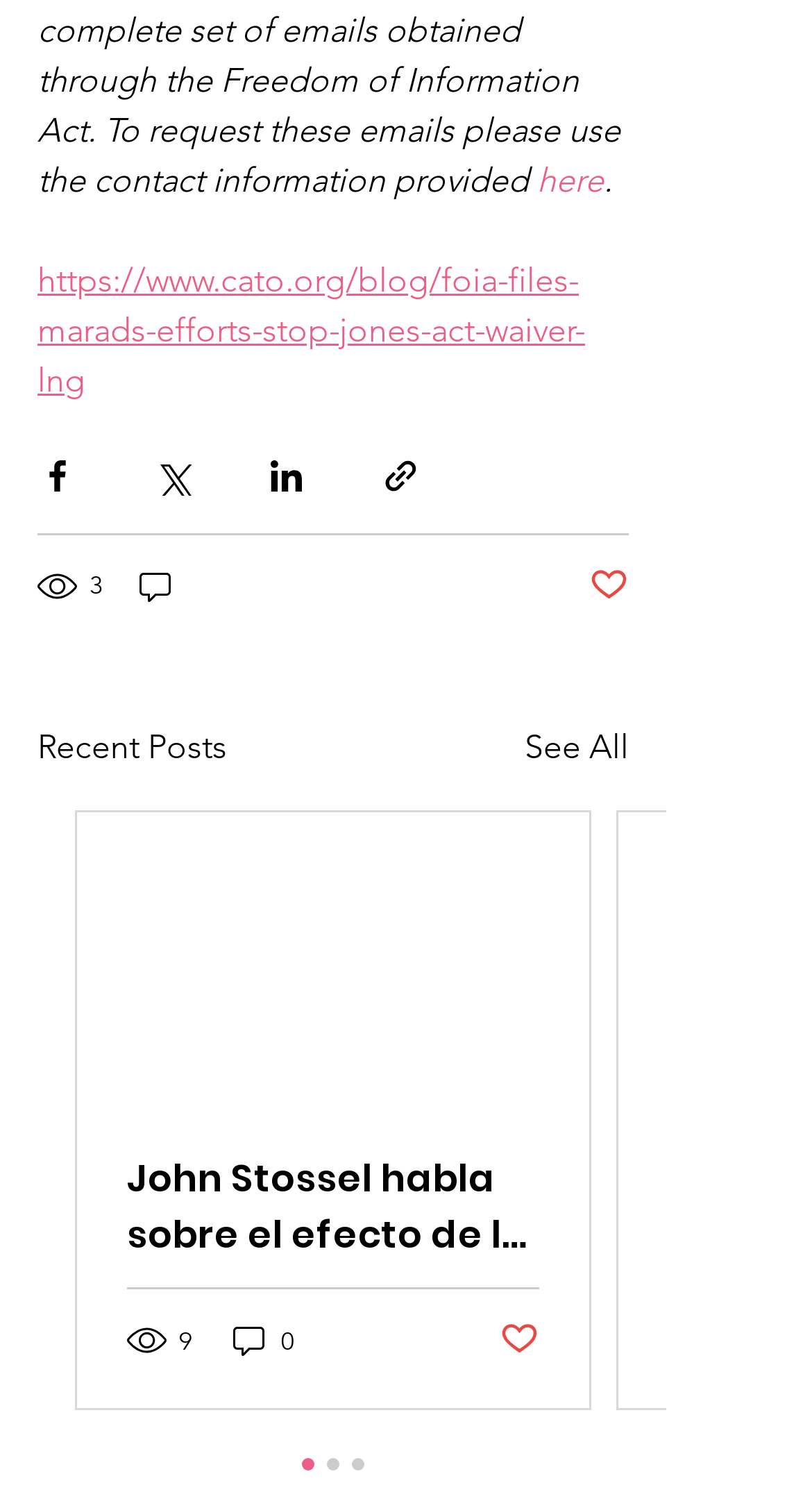Respond to the question below with a single word or phrase:
What is the purpose of the buttons on the top?

Sharing